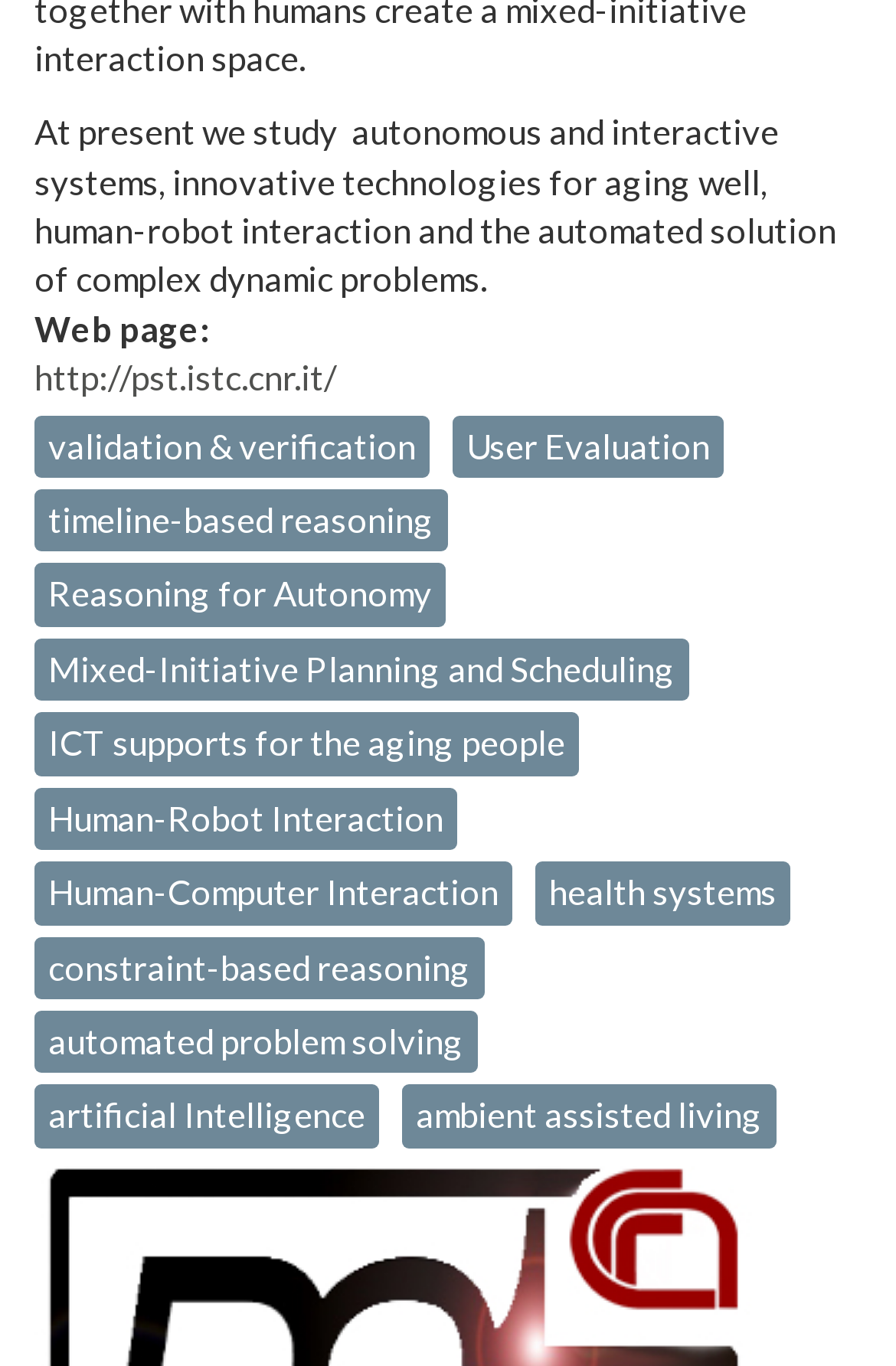Give a one-word or short-phrase answer to the following question: 
What is the research area that involves robots?

Human-Robot Interaction